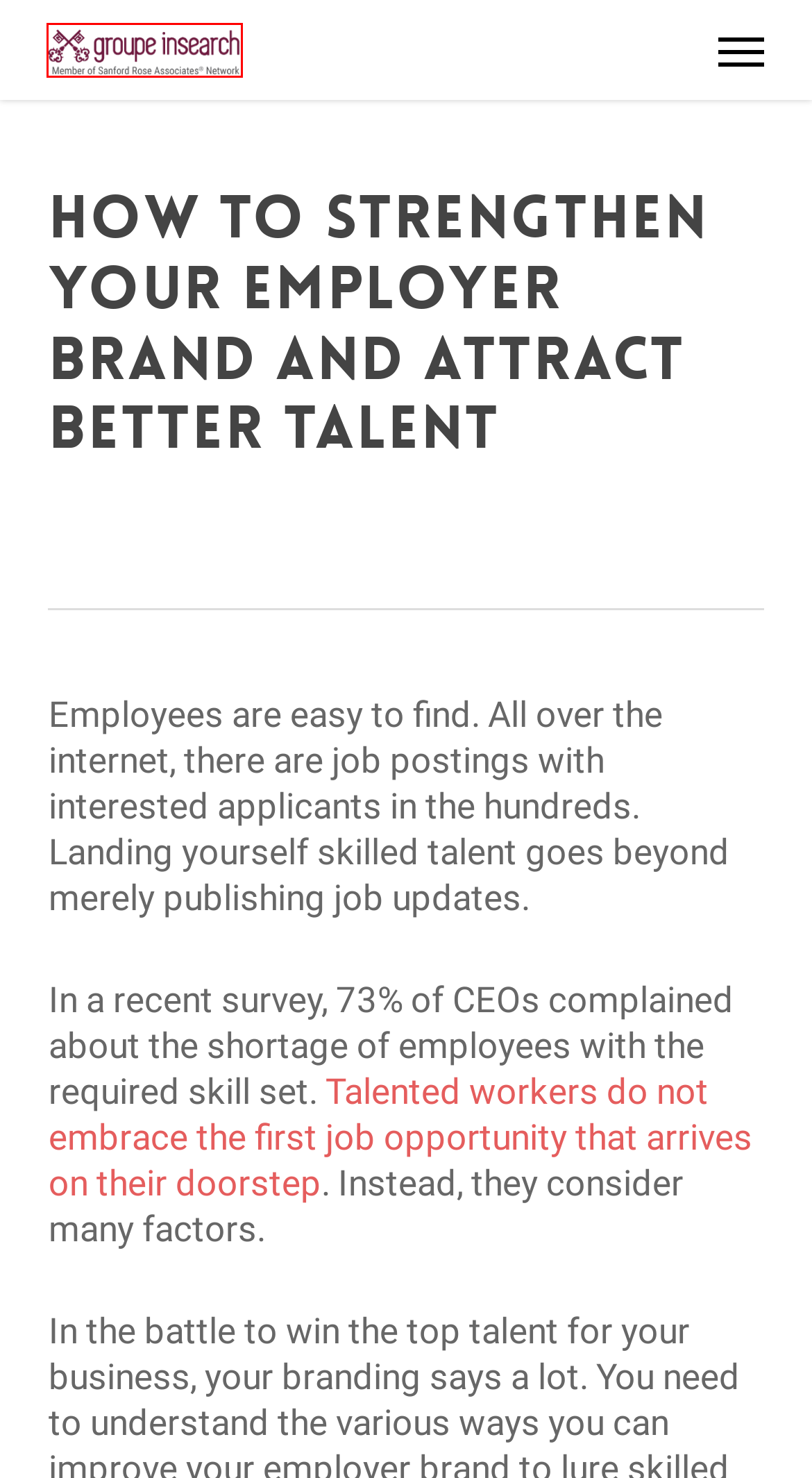Inspect the provided webpage screenshot, concentrating on the element within the red bounding box. Select the description that best represents the new webpage after you click the highlighted element. Here are the candidates:
A. Leadership Archives - Groupe Insearch
B. Check-Ins Can Improve Employee Engagement - Groupe Insearch
C. 2024 Executive Assistant Salary Guide by Groupe Insearch
D. Leading Executive Assistant Recruiting Firm - Groupe Insearch
E. 3 Hiring Trends You Shouldn’t Ignore in 2021 - Groupe Insearch
F. Explore Our Executive Assistant Recruitment Process - Click to Read
G. Career Guidance Archives - Groupe Insearch
H. Industry Trends Archives - Groupe Insearch

D